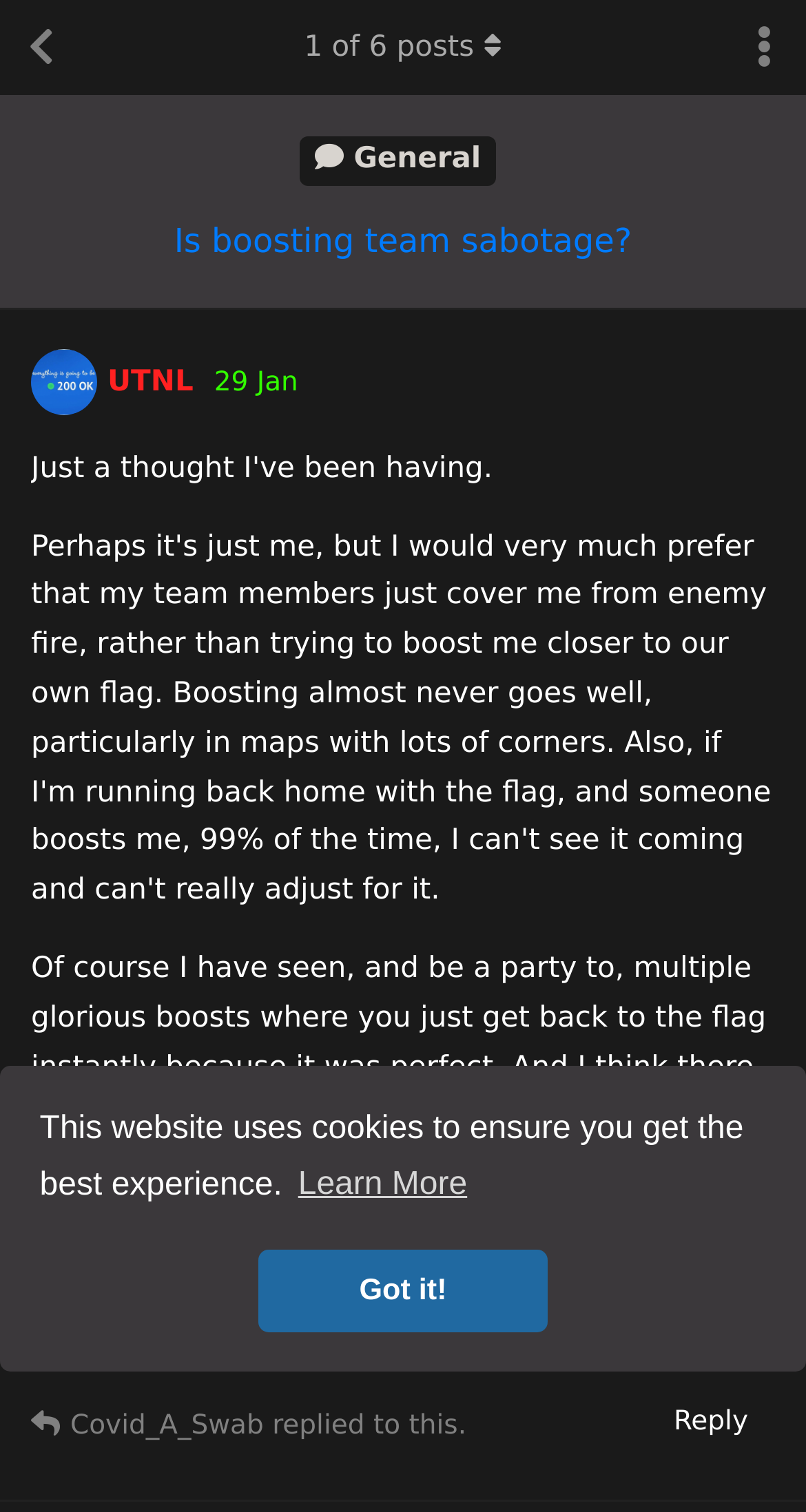Please specify the bounding box coordinates of the clickable region necessary for completing the following instruction: "Go back to discussion list". The coordinates must consist of four float numbers between 0 and 1, i.e., [left, top, right, bottom].

[0.0, 0.0, 0.103, 0.063]